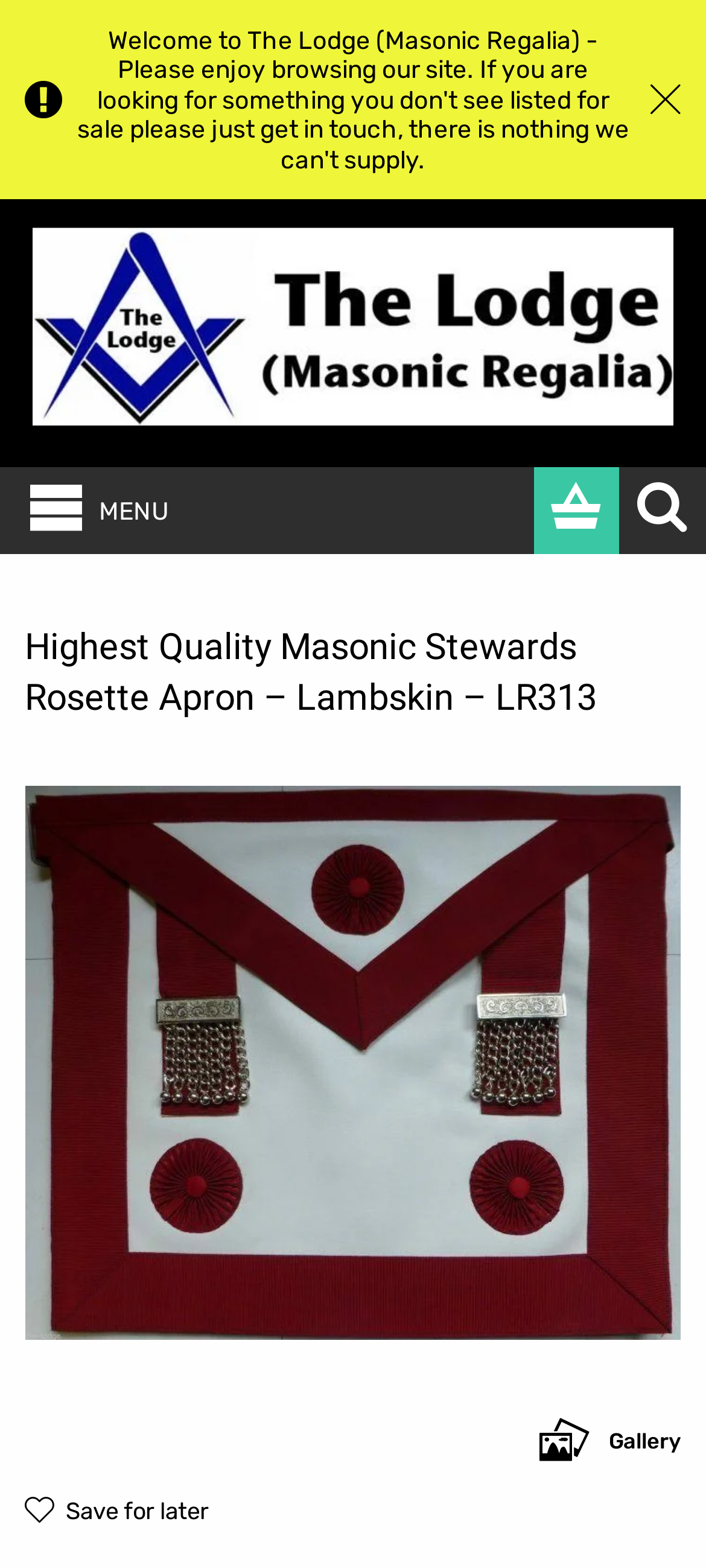Extract the bounding box coordinates of the UI element described: "Menu Menu". Provide the coordinates in the format [left, top, right, bottom] with values ranging from 0 to 1.

[0.0, 0.297, 0.24, 0.353]